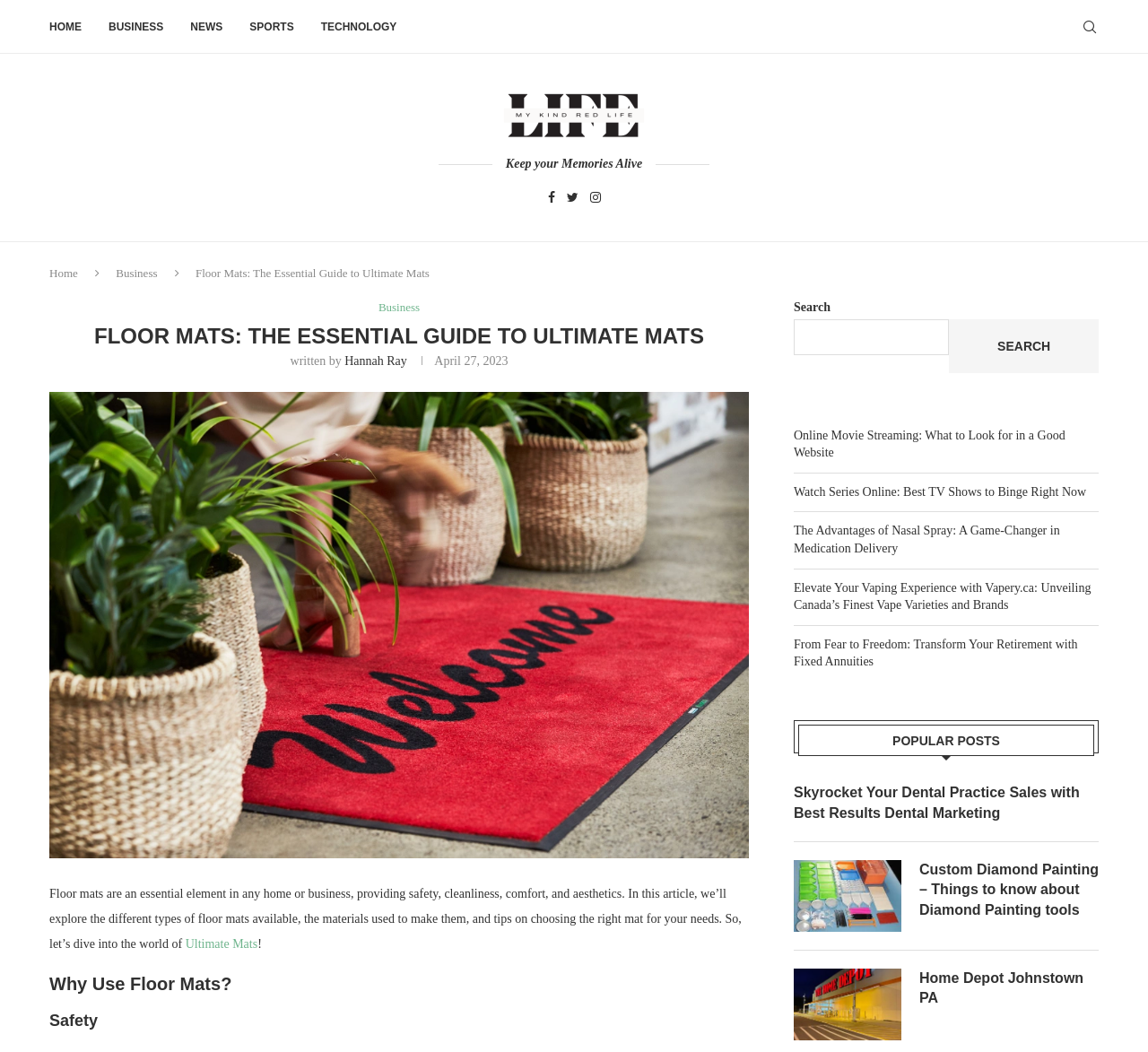What is the date of the article?
Refer to the image and provide a thorough answer to the question.

The date of the article can be found by looking at the time element, which contains the text 'April 27, 2023'.